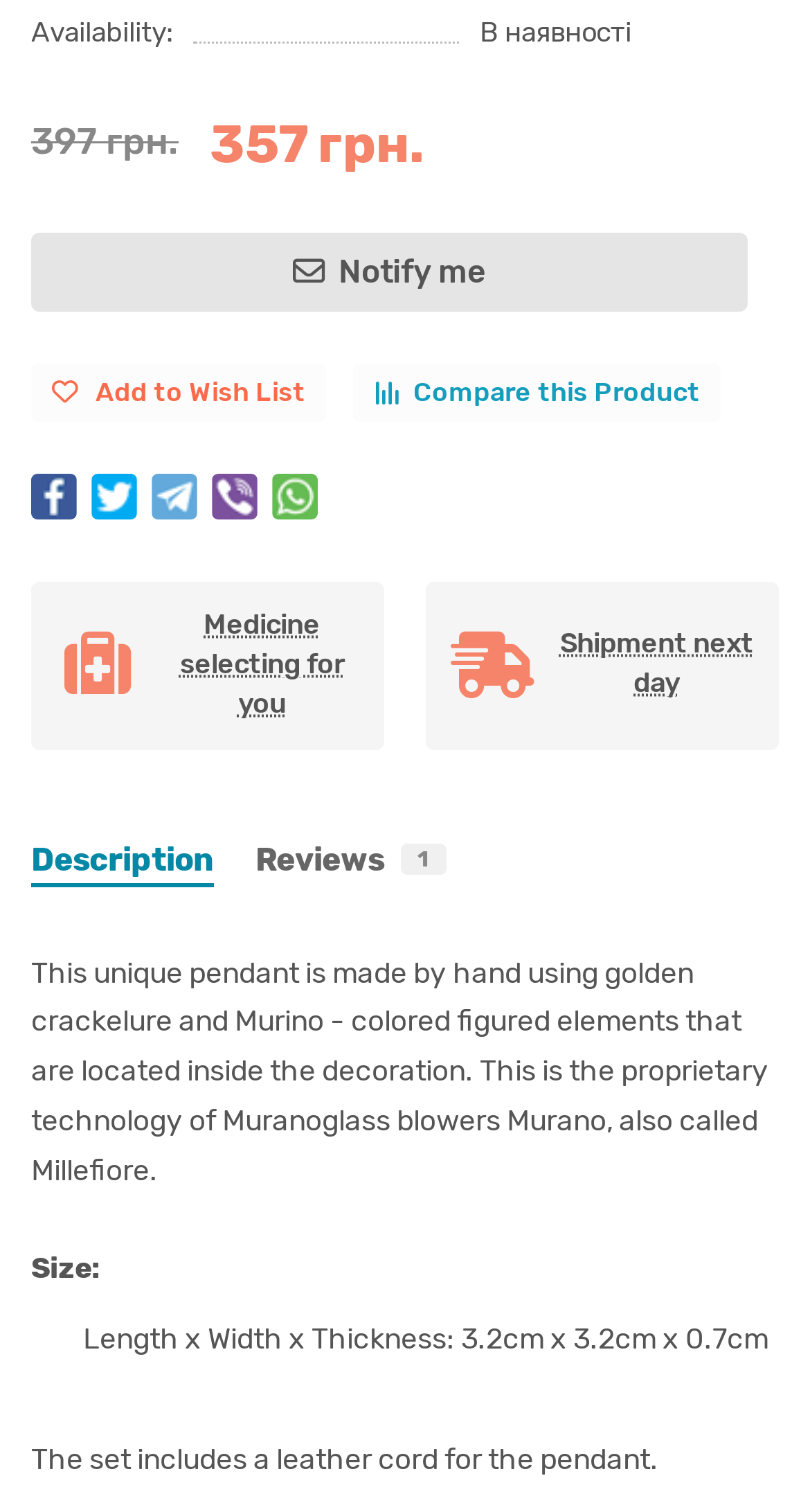Using the elements shown in the image, answer the question comprehensively: Is the 'Notify me' button enabled?

The 'Notify me' button is mentioned as disabled, which means it is not enabled and cannot be clicked.